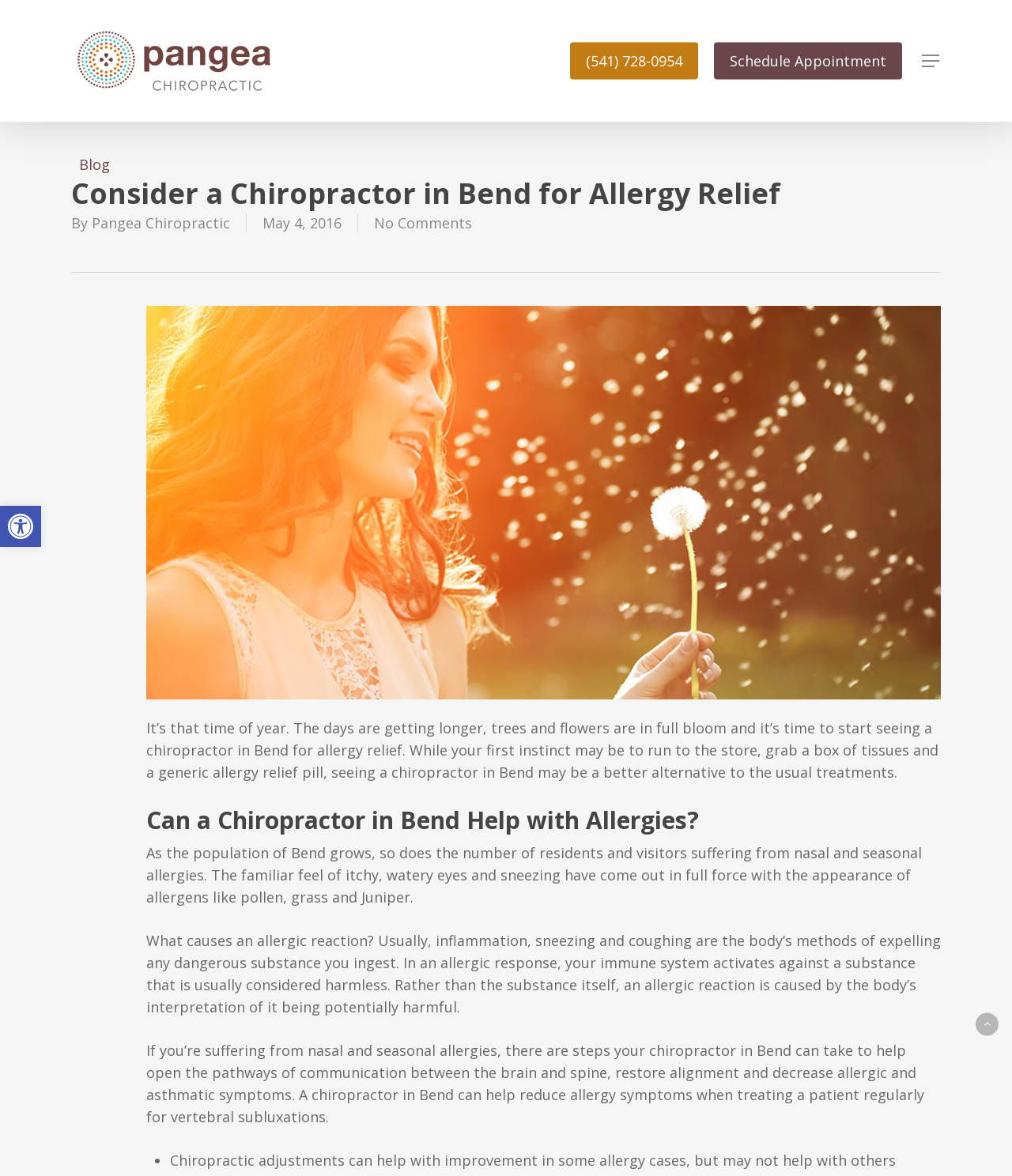Create a full and detailed caption for the entire webpage.

The webpage is about considering a chiropractor in Bend for allergy relief. At the top left, there is a logo of Pangea Chiropractic, which is also a link to the website. Next to the logo, there is a phone number and a "Schedule Appointment" link. On the top right, there is a navigation menu button.

Below the top section, there is a heading that reads "Consider a Chiropractor in Bend for Allergy Relief". Underneath the heading, there is a byline with the author's name and the date "May 4, 2016". There is also a "No Comments" link.

The main content of the webpage is an article that discusses the benefits of seeing a chiropractor in Bend for allergy relief. The article is divided into several sections, each with a heading. The first section introduces the topic of allergies and how a chiropractor can help. The second section explains what causes an allergic reaction. The third section discusses how a chiropractor in Bend can help reduce allergy symptoms.

At the bottom of the webpage, there is a "Back to top" link. On the bottom left, there is an "Open toolbar Accessibility Tools" button with an image of a accessibility icon.

Throughout the webpage, there are a total of 5 images, including the logo of Pangea Chiropractic, the accessibility icon, and three other images that are not described. There are also several links, including links to the website, phone number, schedule appointment, blog, and other sections of the article.